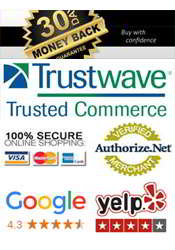What is the name of the trusted commerce logo?
Please provide a comprehensive answer based on the details in the screenshot.

The name of the trusted commerce logo can be found in the image, which emphasizes security and credibility. The caption mentions the 'Trustwave Trusted Commerce' logo, which indicates that the website follows strict security standards for safe transactions.